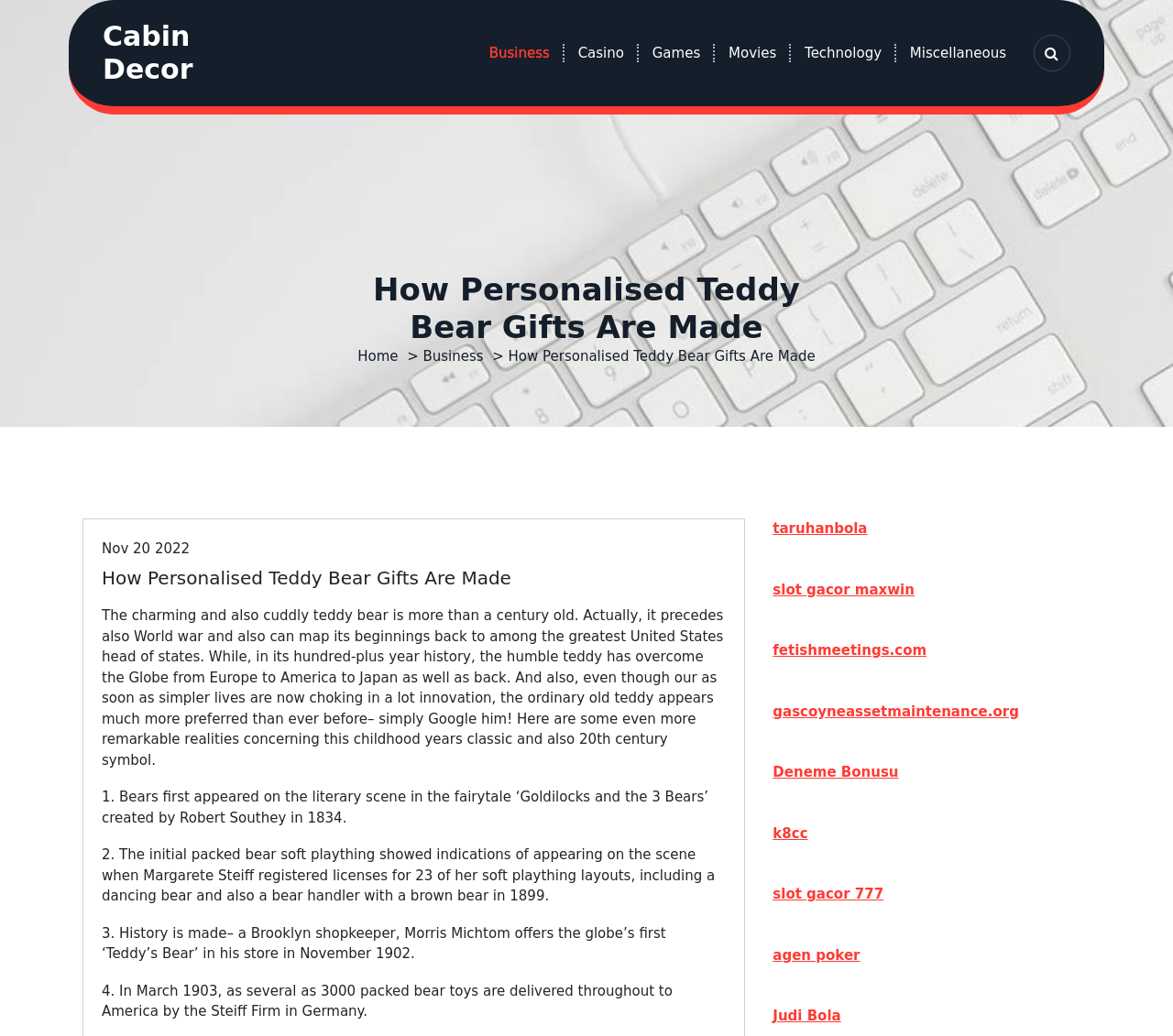Locate the bounding box coordinates of the clickable area to execute the instruction: "Click on the 'Cabin Decor' link". Provide the coordinates as four float numbers between 0 and 1, represented as [left, top, right, bottom].

[0.088, 0.019, 0.205, 0.083]